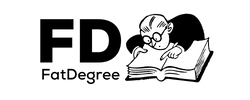Provide a short answer to the following question with just one word or phrase: What is the character in the logo doing?

Reading a book